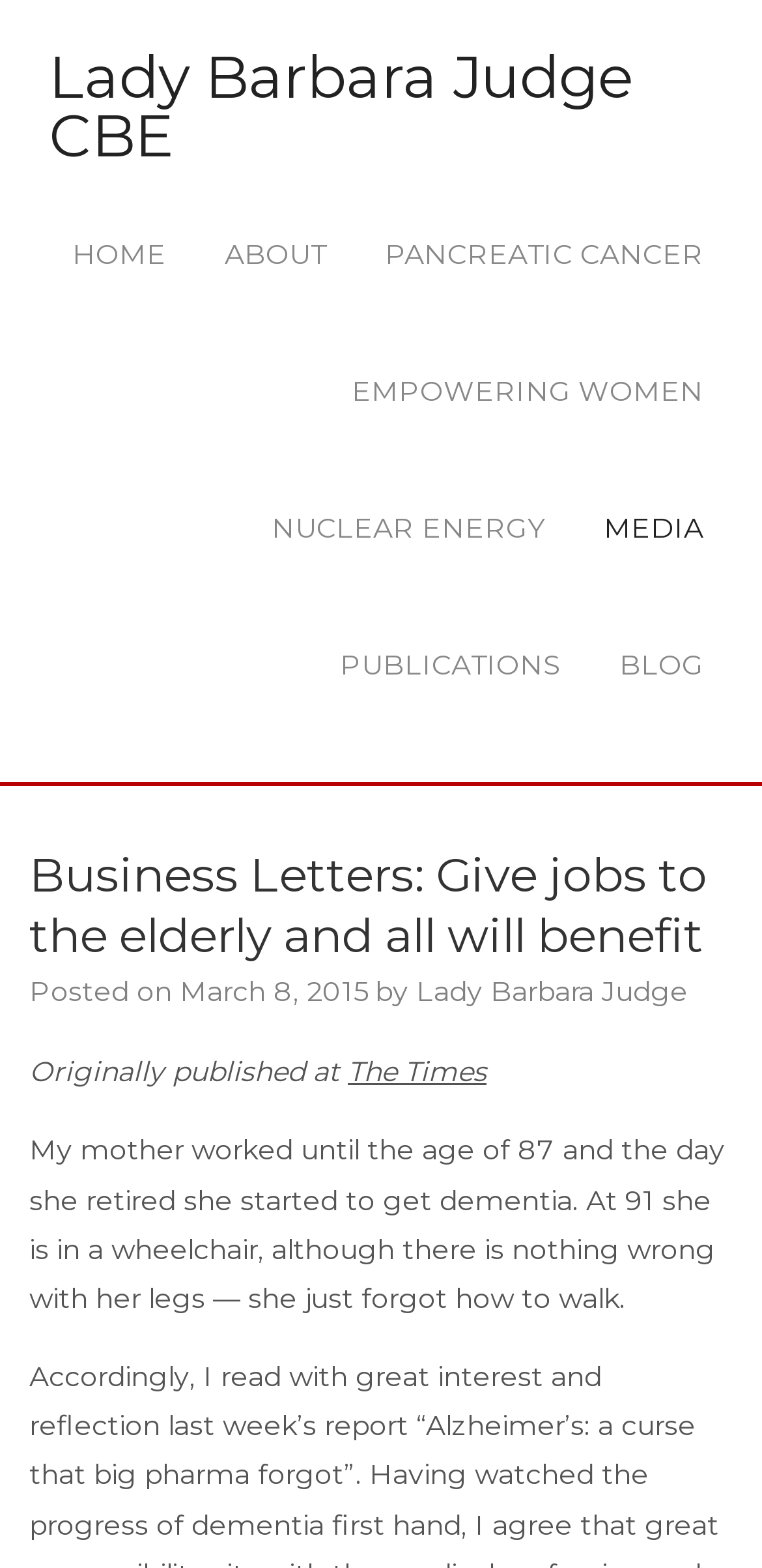Please find and generate the text of the main heading on the webpage.

Business Letters: Give jobs to the elderly and all will benefit